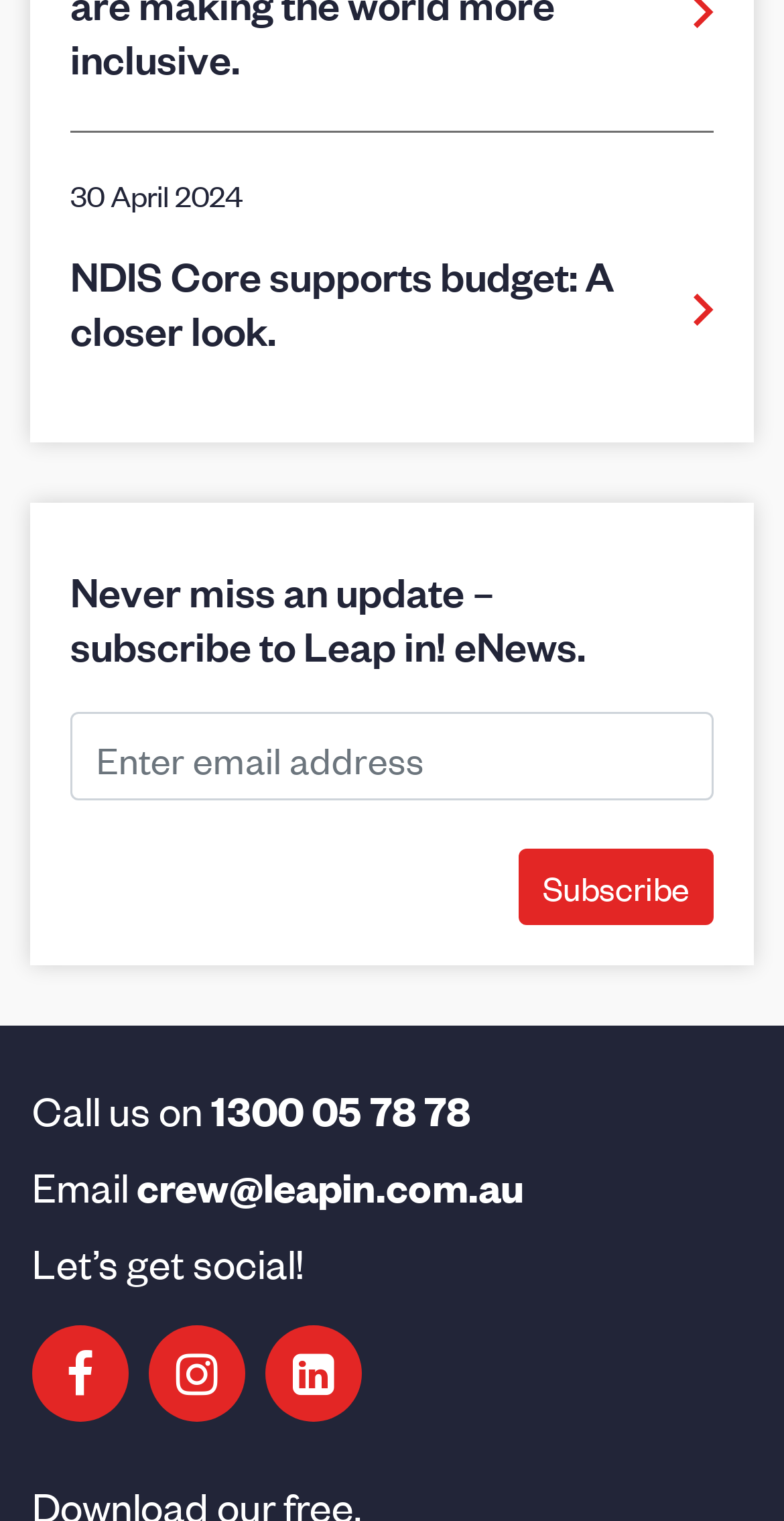Please answer the following question using a single word or phrase: What is the purpose of the textbox?

Enter email address